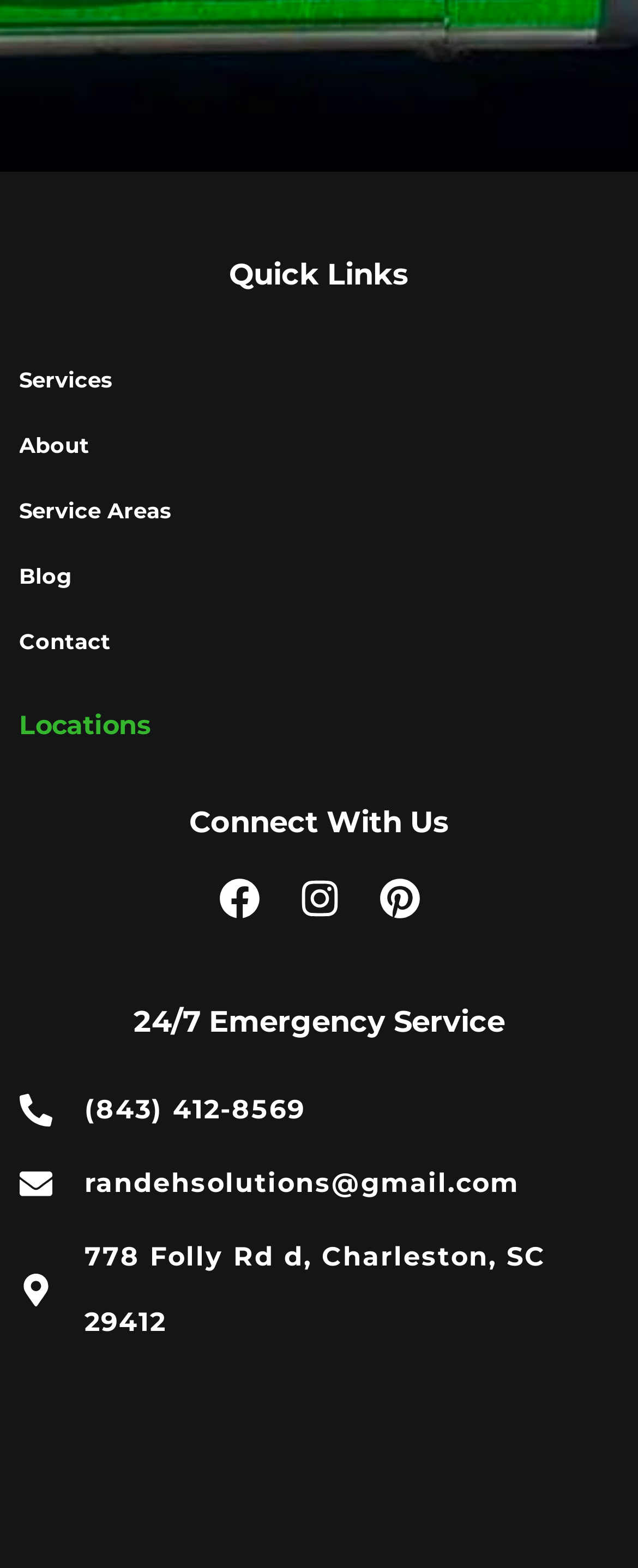What is the address of R&E Home Solutions?
Please look at the screenshot and answer in one word or a short phrase.

778 Folly Rd d, Charleston, SC 29412